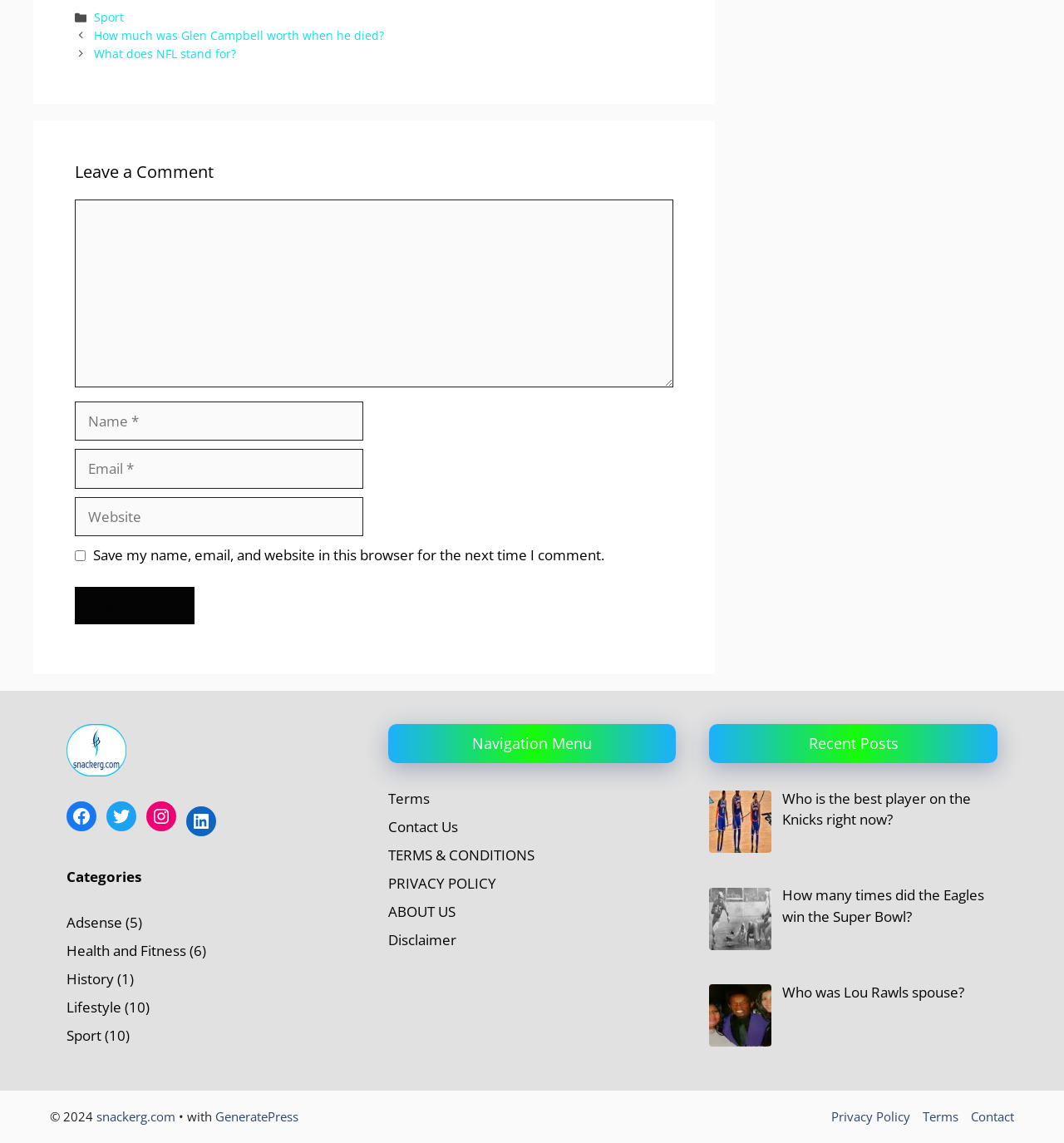Could you please study the image and provide a detailed answer to the question:
What is the purpose of the 'Leave a Comment' section?

The 'Leave a Comment' section is a form that allows users to input their name, email, website, and comment, and then submit it to the website. This suggests that the website allows user engagement and discussion on its posts.